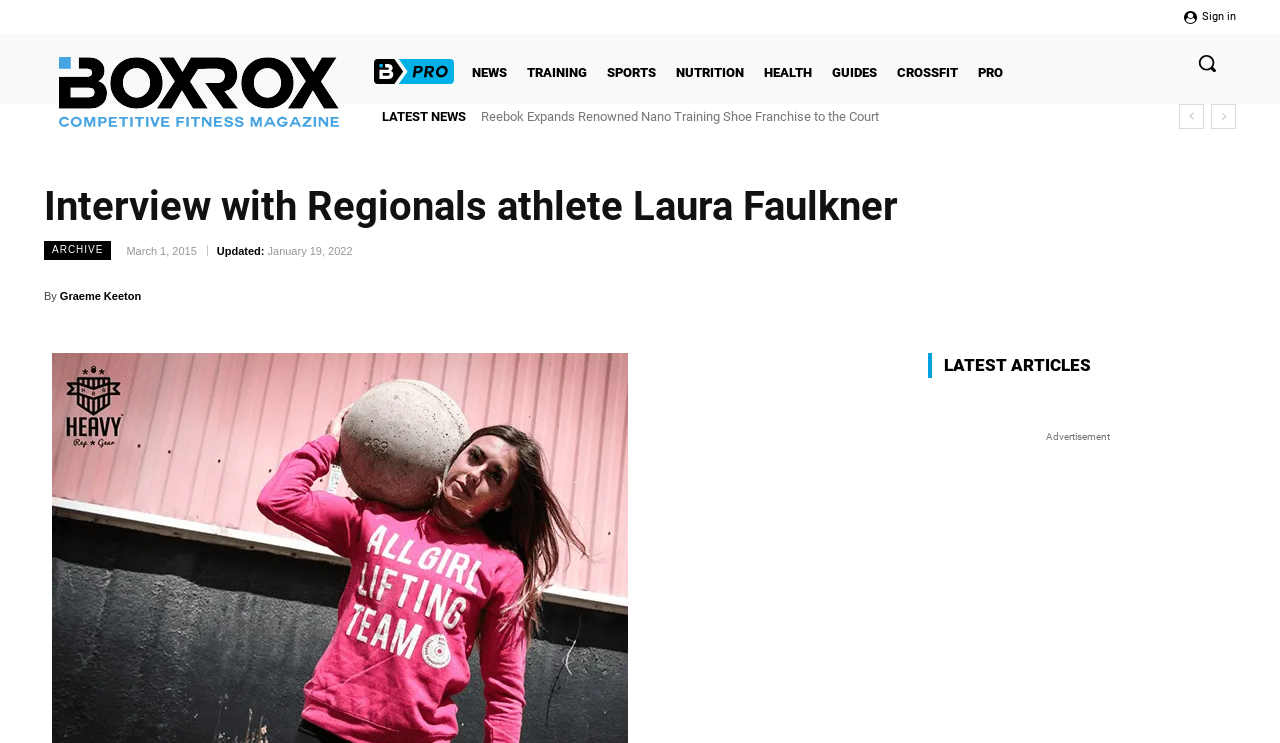How many social media sharing options are available?
We need a detailed and meticulous answer to the question.

The social media sharing options are listed below the article, and they are Facebook, Twitter, Pinterest, WhatsApp, and another unknown option, making a total of 5 options.